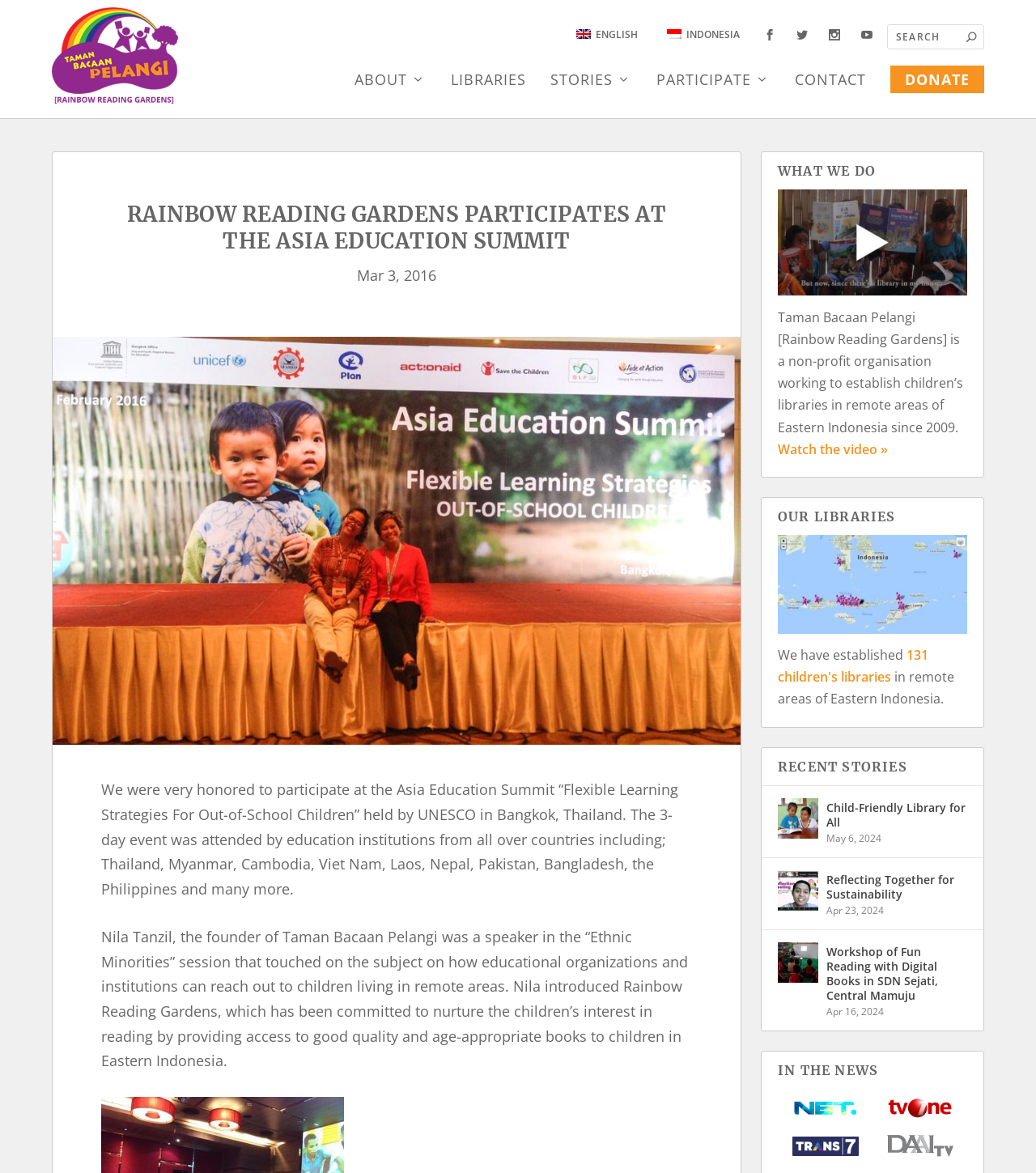Can you specify the bounding box coordinates of the area that needs to be clicked to fulfill the following instruction: "Search for something"?

[0.856, 0.019, 0.95, 0.042]